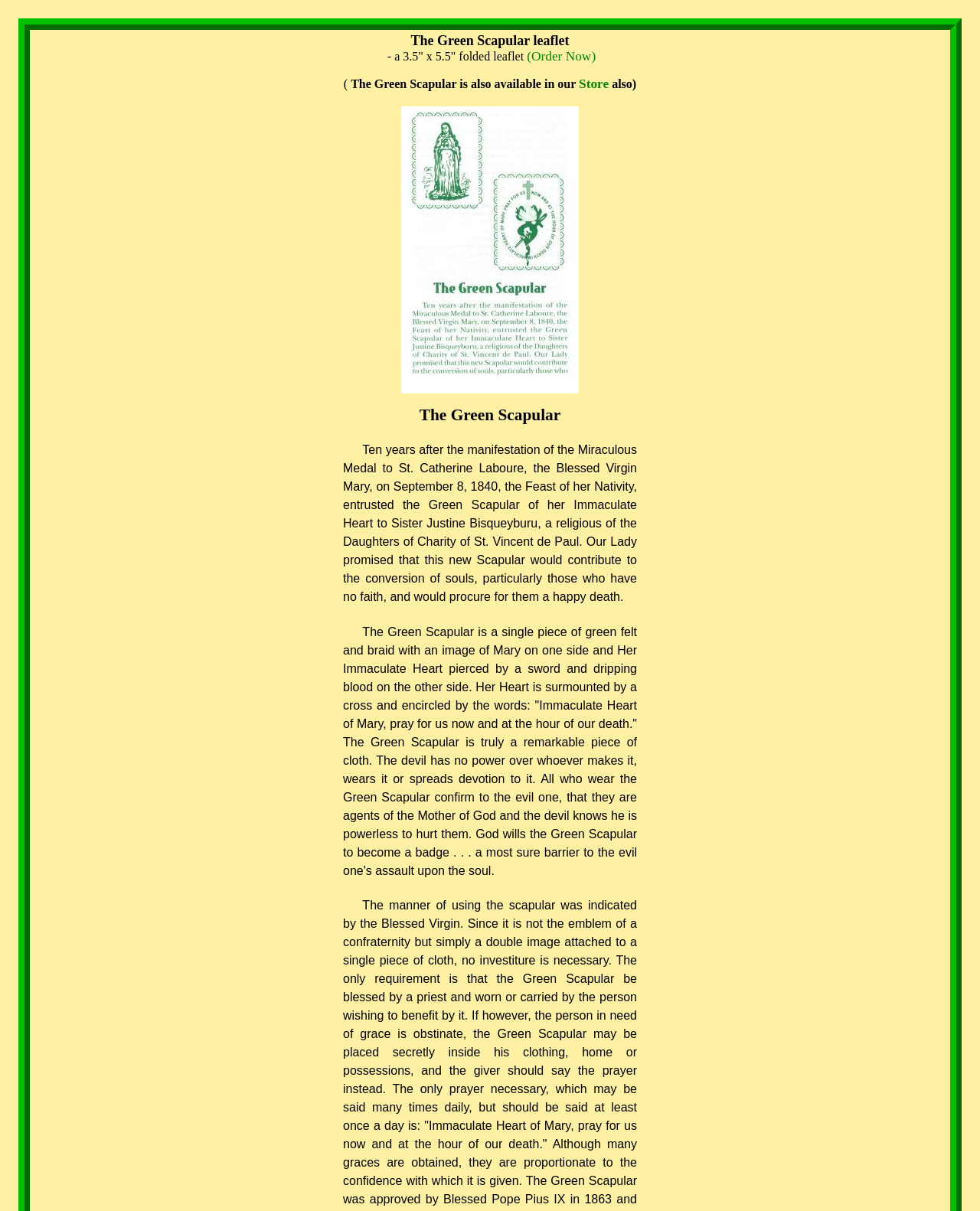What is the shape of the Green Scapular leaflet?
Using the details from the image, give an elaborate explanation to answer the question.

I found the shape of the Green Scapular leaflet by reading the text description next to the title 'The Green Scapular leaflet', which says '- a 3.5" x 5.5" folded leaflet'.